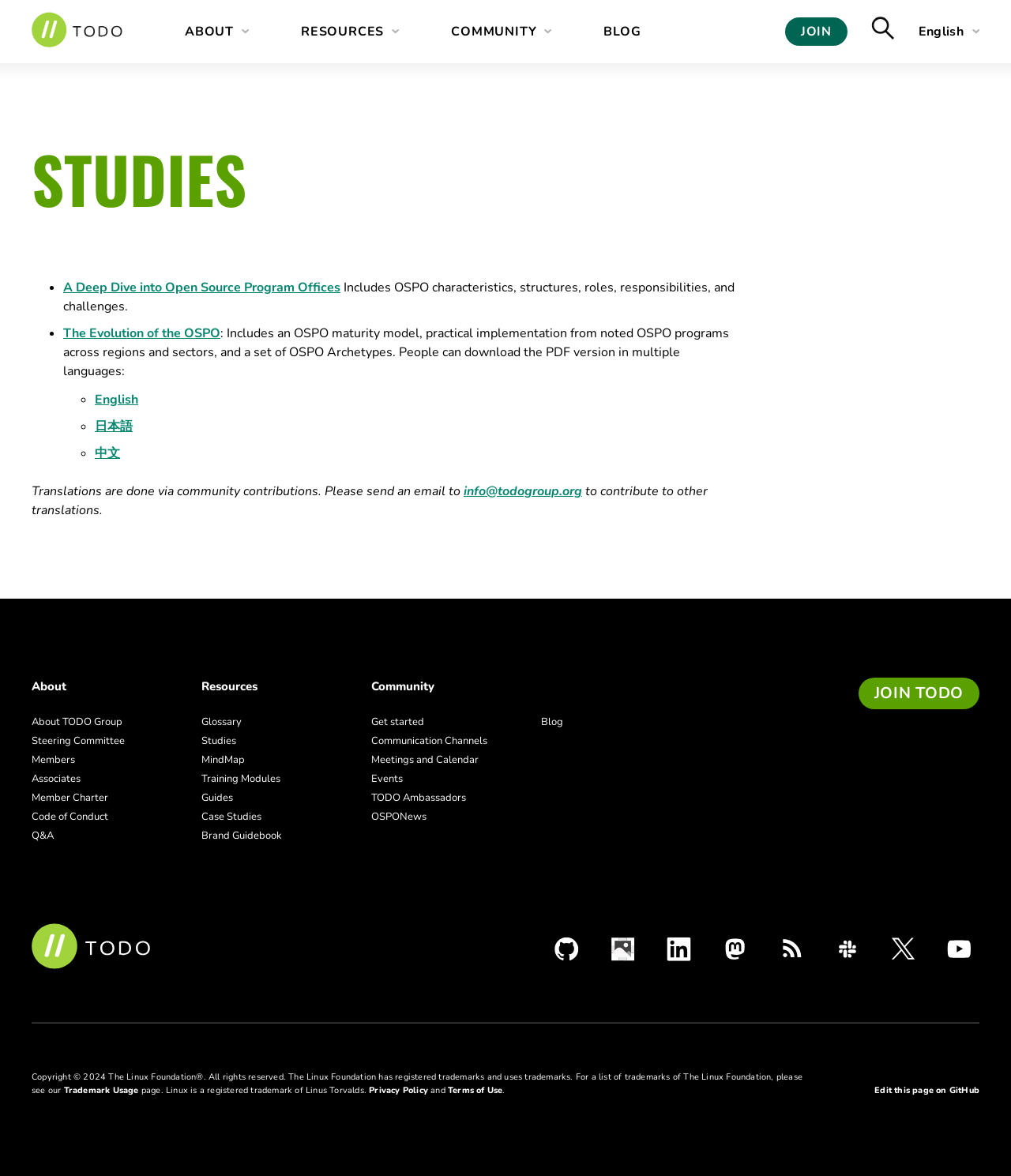How many languages are available for translation?
Using the image, provide a concise answer in one word or a short phrase.

3